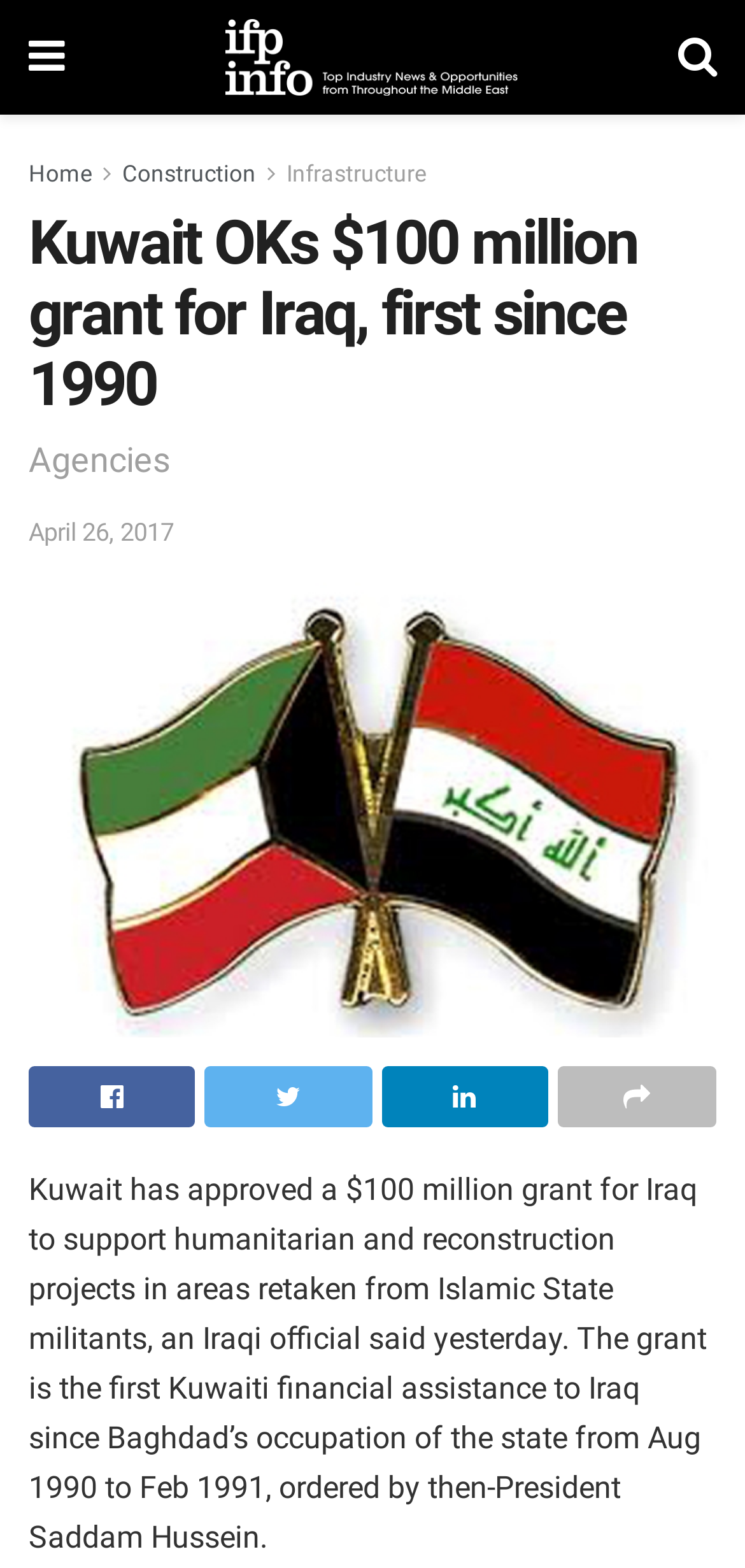How many links are there in the top navigation bar?
Using the image provided, answer with just one word or phrase.

3